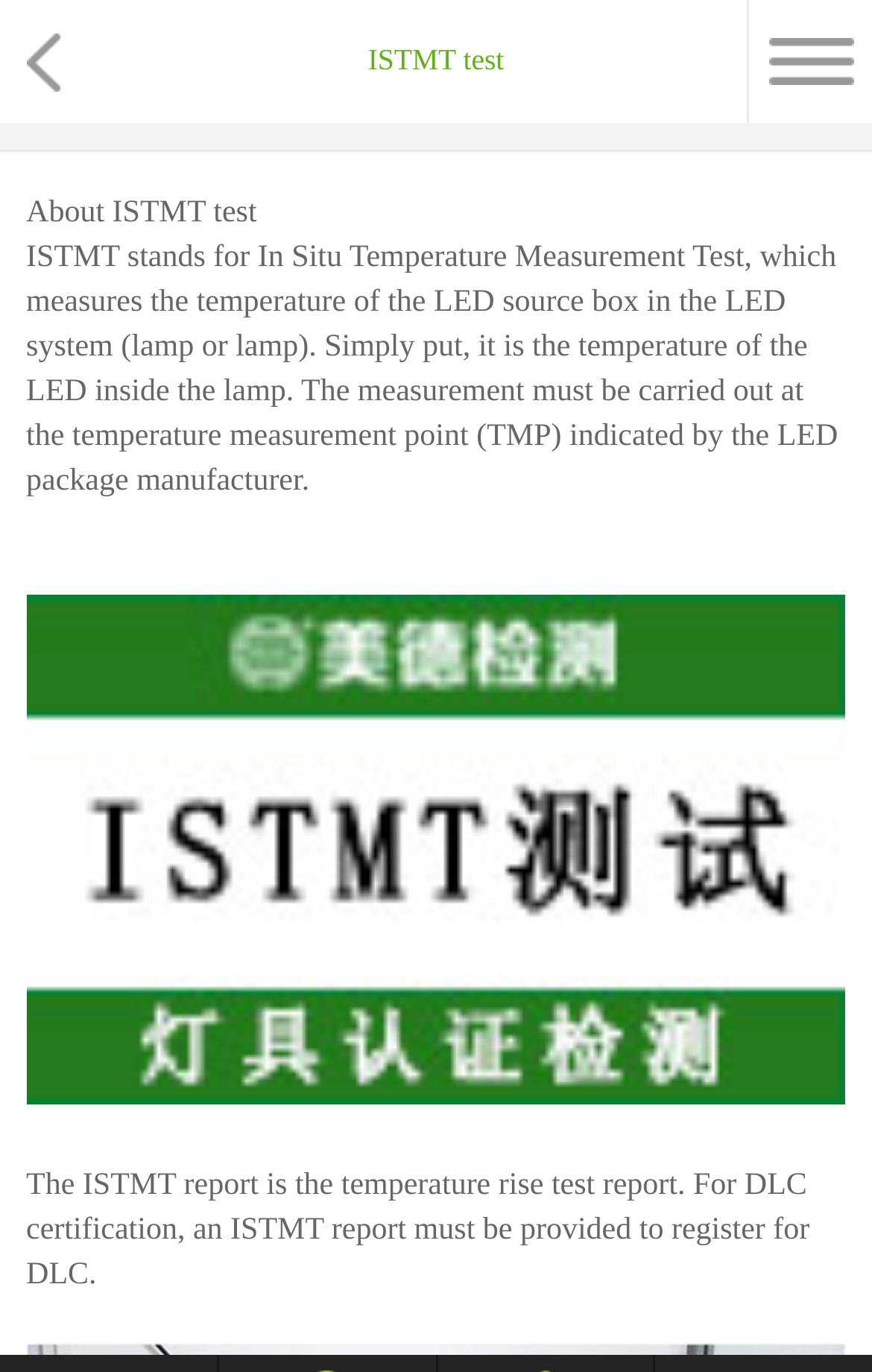Look at the image and answer the question in detail:
What is measured by ISTMT?

According to the webpage, ISTMT measures the temperature of the LED source box in the LED system (lamp or lamp), which is the temperature of the LED inside the lamp, as mentioned in the StaticText element with the description 'ISTMT stands for In Situ Temperature Measurement Test, which measures the temperature of the LED source box in the LED system (lamp or lamp).'